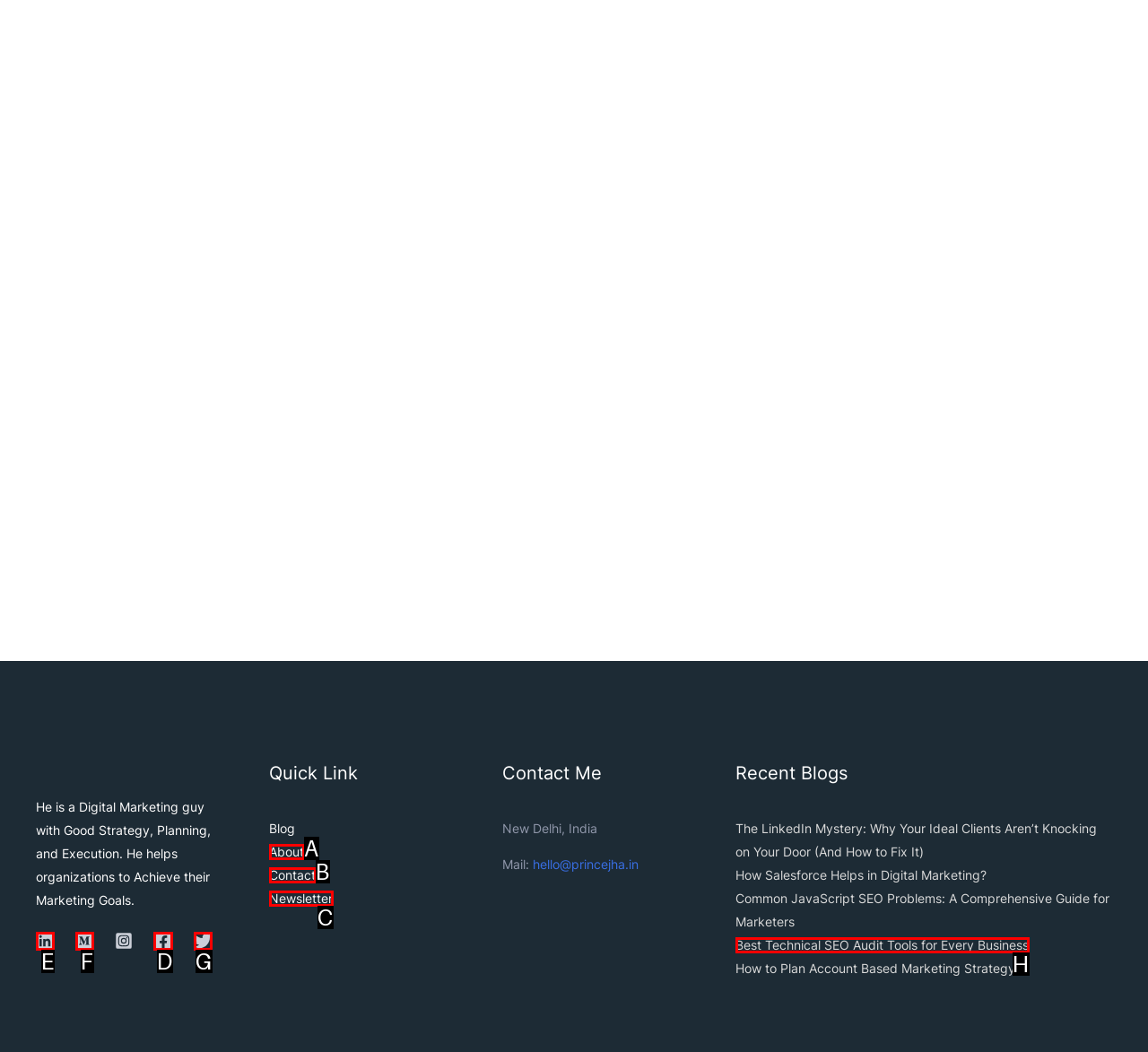Tell me which letter corresponds to the UI element that will allow you to Check Facebook page. Answer with the letter directly.

D